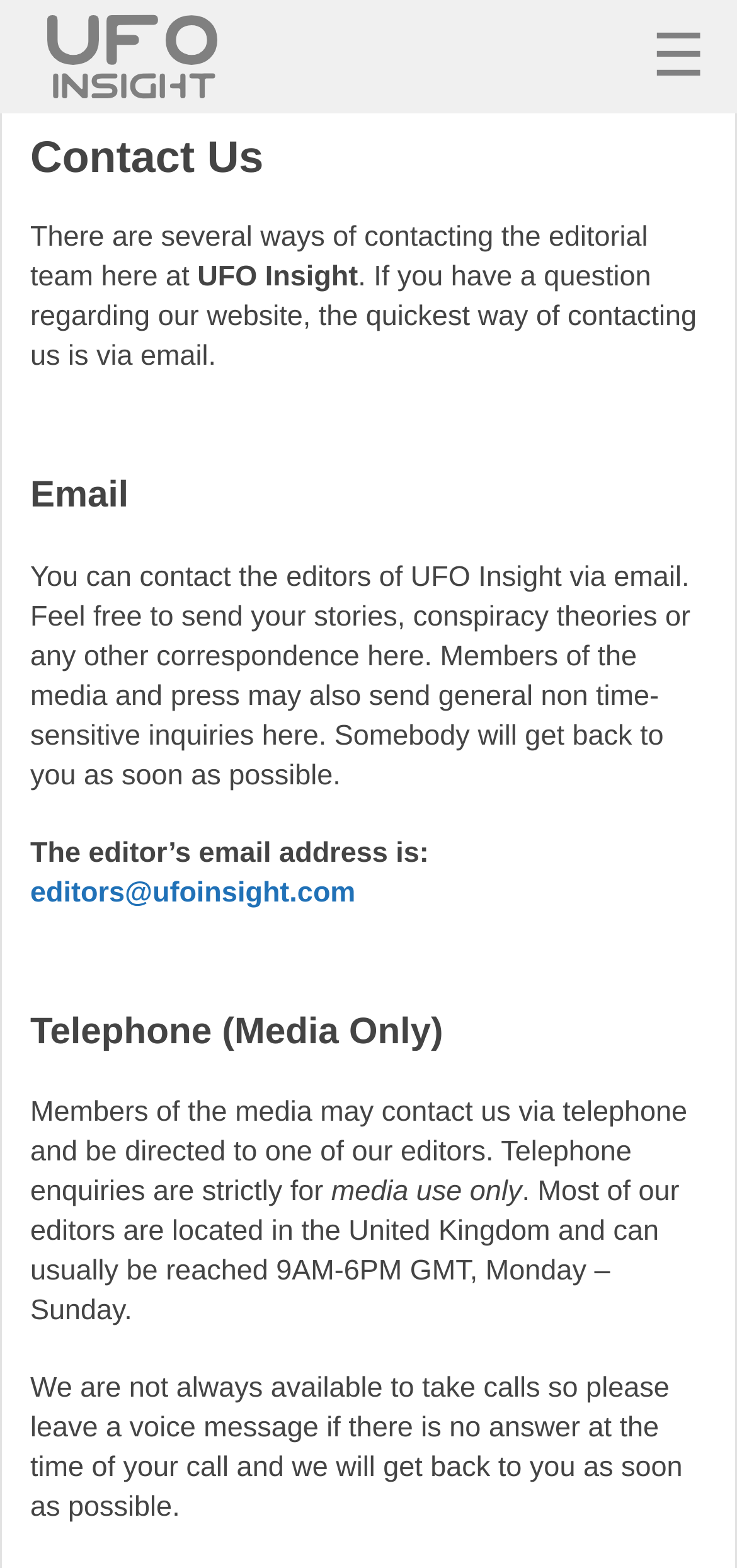Locate the bounding box coordinates of the area where you should click to accomplish the instruction: "subscribe to the newsletter".

[0.038, 0.133, 0.297, 0.18]